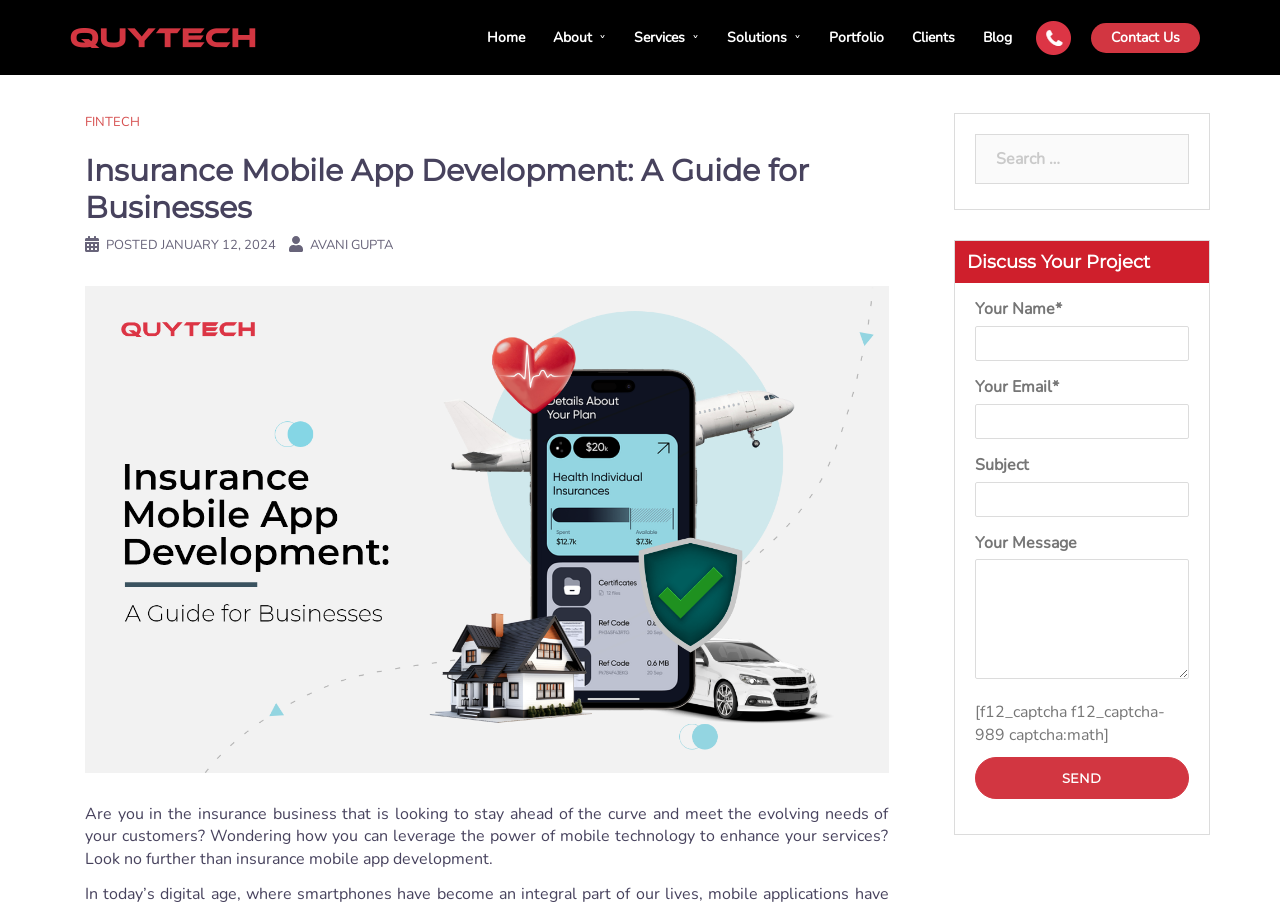Identify the bounding box of the UI element described as follows: "January 12, 2024February 12, 2024". Provide the coordinates as four float numbers in the range of 0 to 1 [left, top, right, bottom].

[0.126, 0.26, 0.216, 0.28]